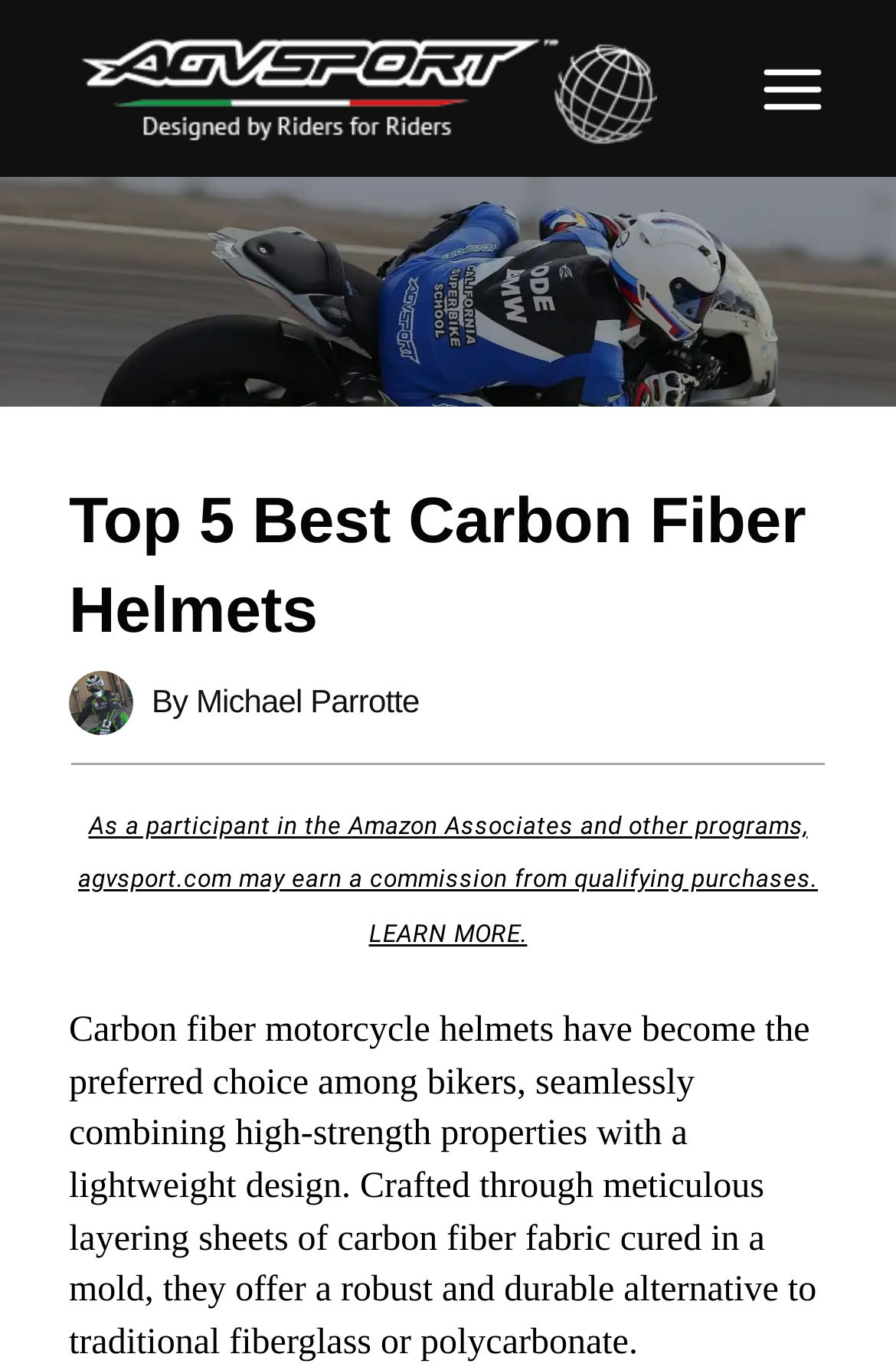Is the website earning commission from purchases?
Refer to the image and provide a thorough answer to the question.

The website agvsport.com may earn a commission from qualifying purchases, as stated in the StaticText element, which indicates its participation in the Amazon Associates and other programs.